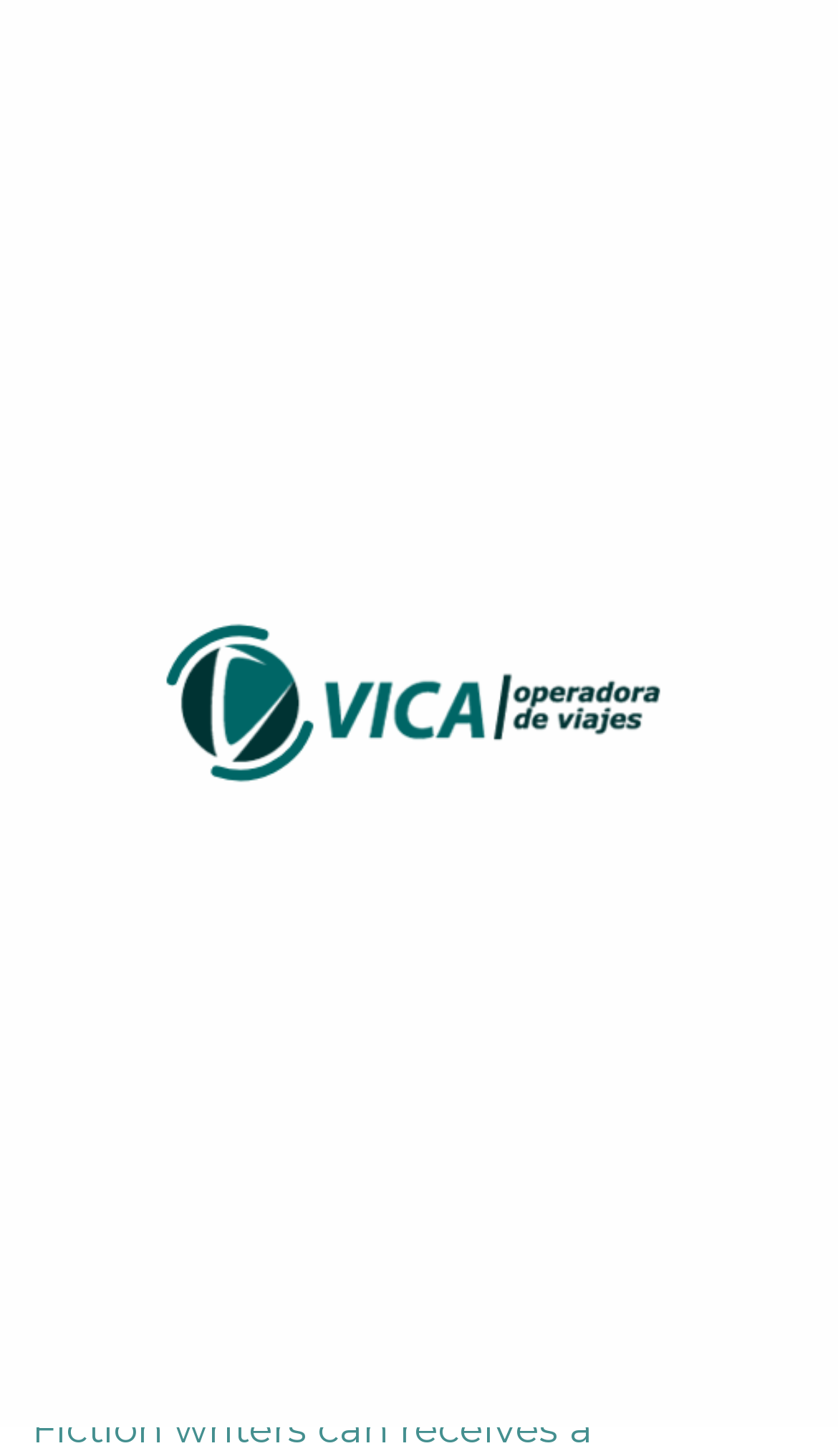Please find the bounding box coordinates (top-left x, top-left y, bottom-right x, bottom-right y) in the screenshot for the UI element described as follows: Inicio

[0.077, 0.174, 0.179, 0.193]